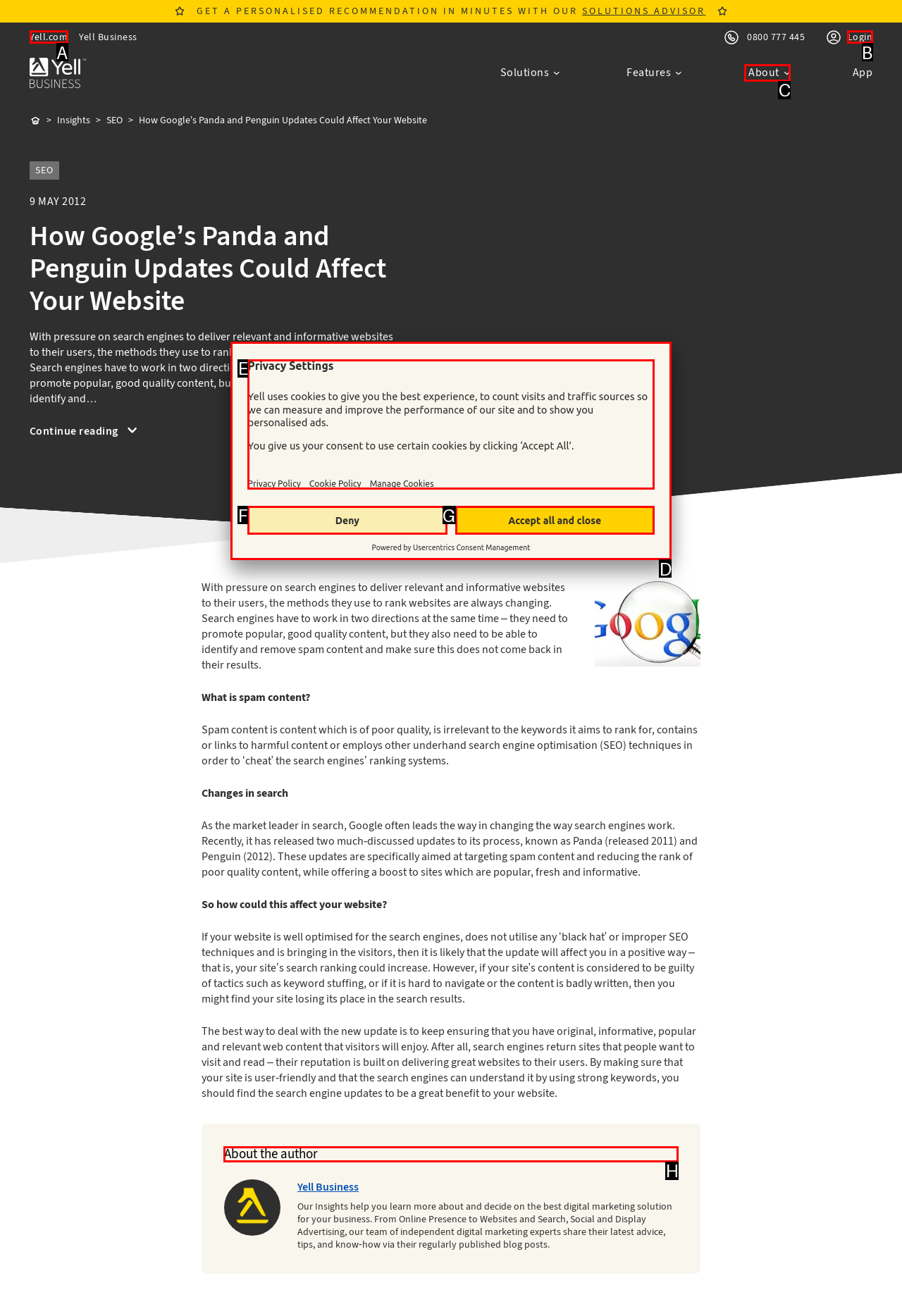Select the UI element that should be clicked to execute the following task: Learn about the author
Provide the letter of the correct choice from the given options.

H